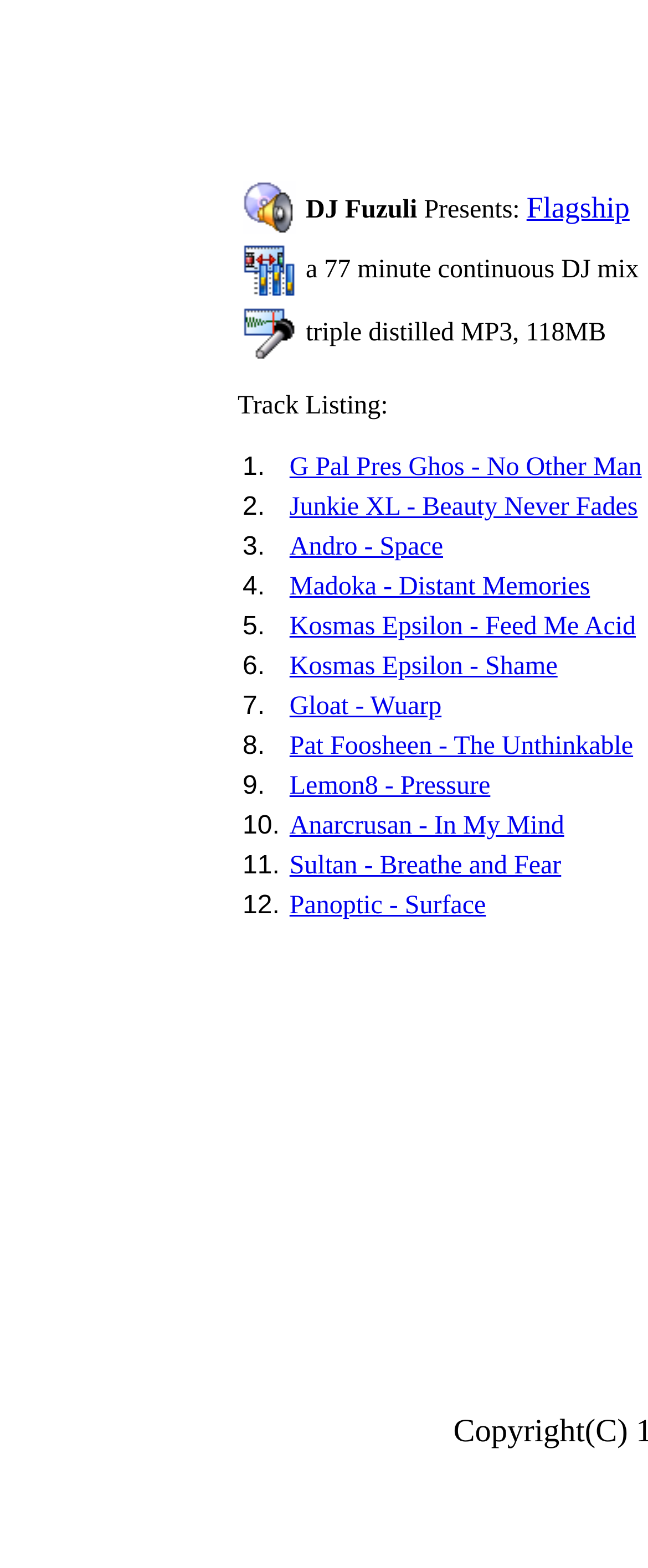Please determine the bounding box coordinates of the element's region to click in order to carry out the following instruction: "click the link Flagship". The coordinates should be four float numbers between 0 and 1, i.e., [left, top, right, bottom].

[0.813, 0.124, 0.972, 0.142]